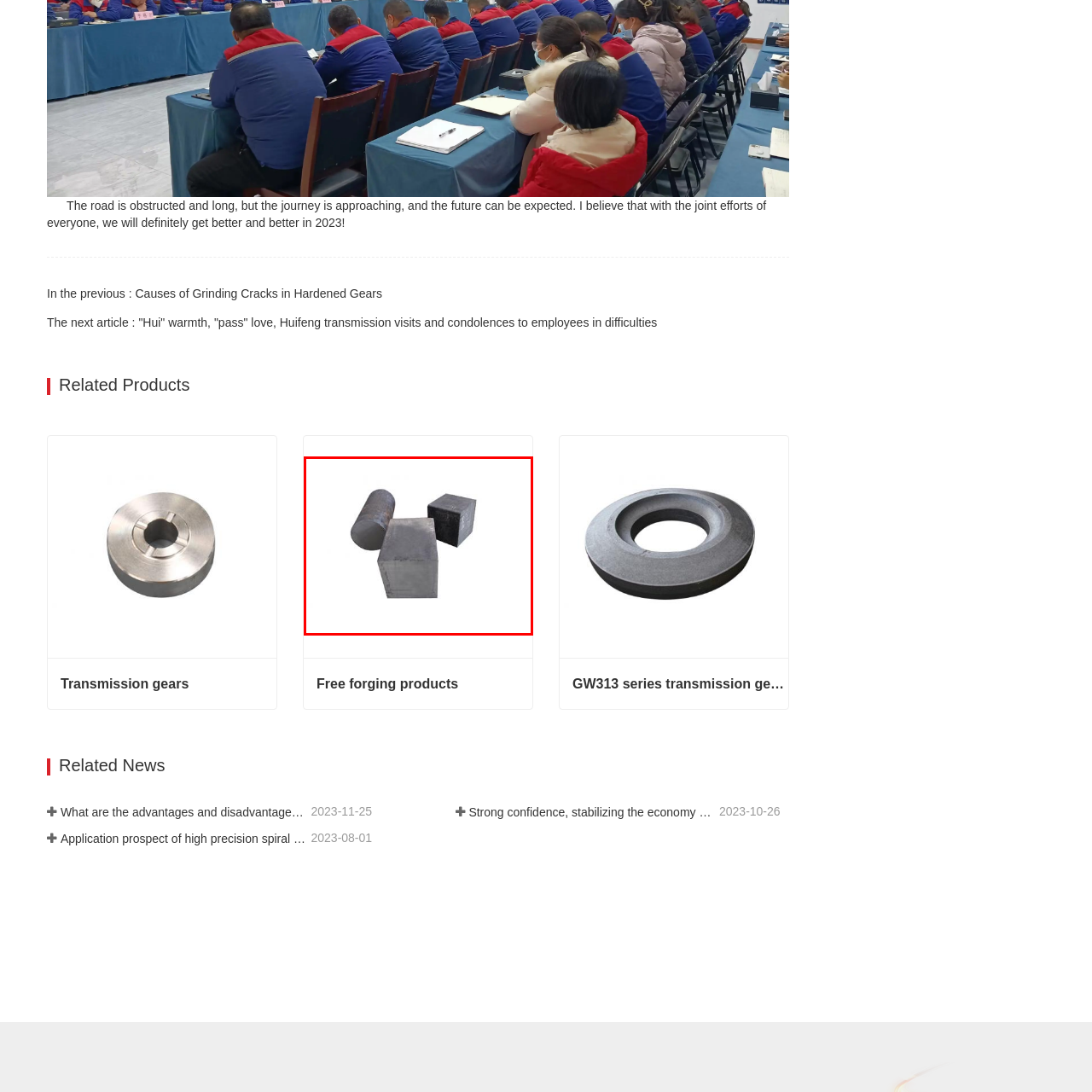Observe the image area highlighted by the pink border and answer the ensuing question in detail, using the visual cues: 
How many distinct metal forging products are depicted in the image?

The caption states that the image depicts three distinct metal forging products, which are a cylindrical piece, a rectangular block, and a cubic block.